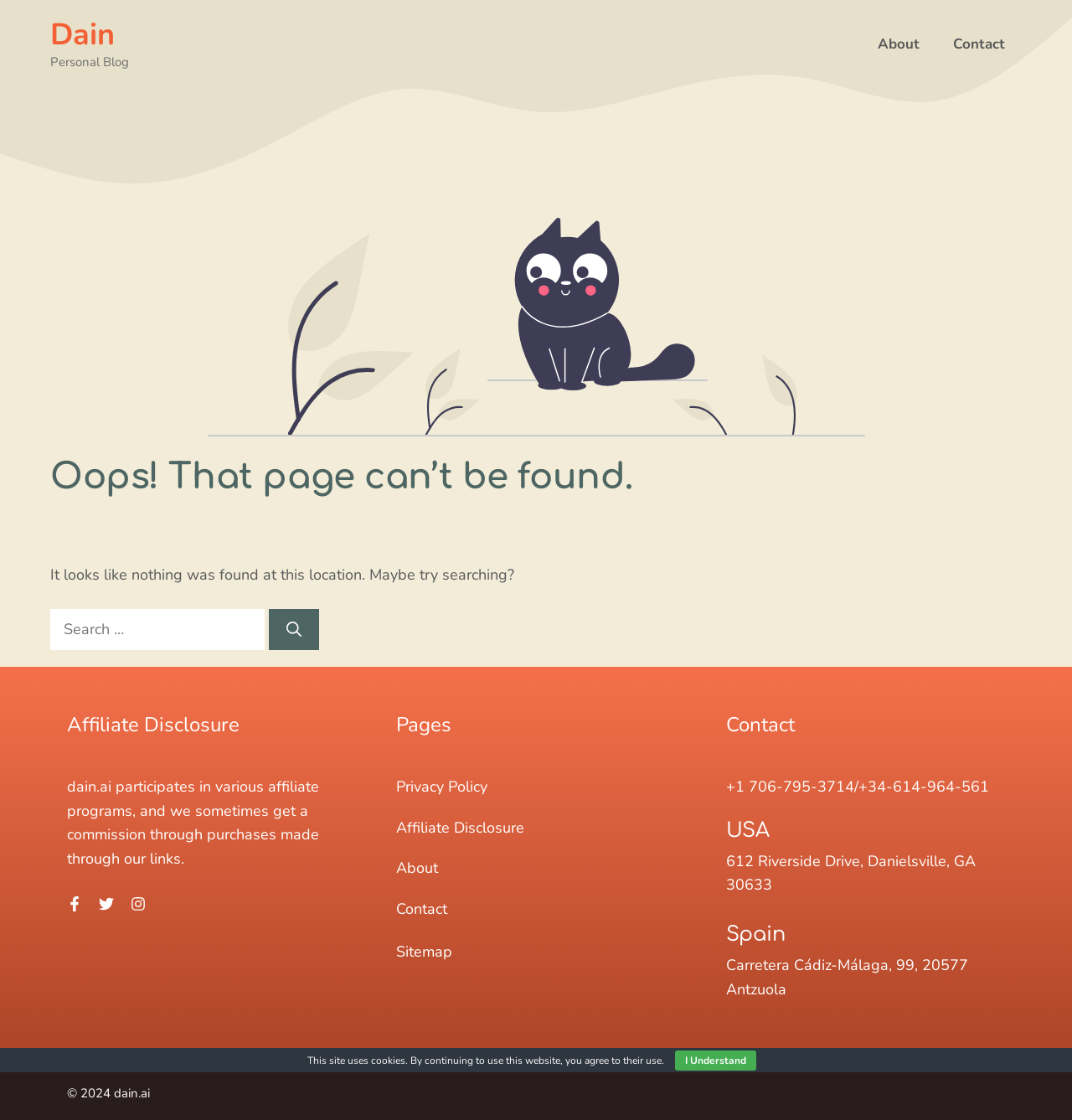Review the image closely and give a comprehensive answer to the question: What are the contact details for the USA?

The contact details for the USA can be found at the bottom of the webpage, where it lists a phone number '+1 706-795-3714/+34-614-964-561' and an address '612 Riverside Drive, Danielsville, GA 30633'.